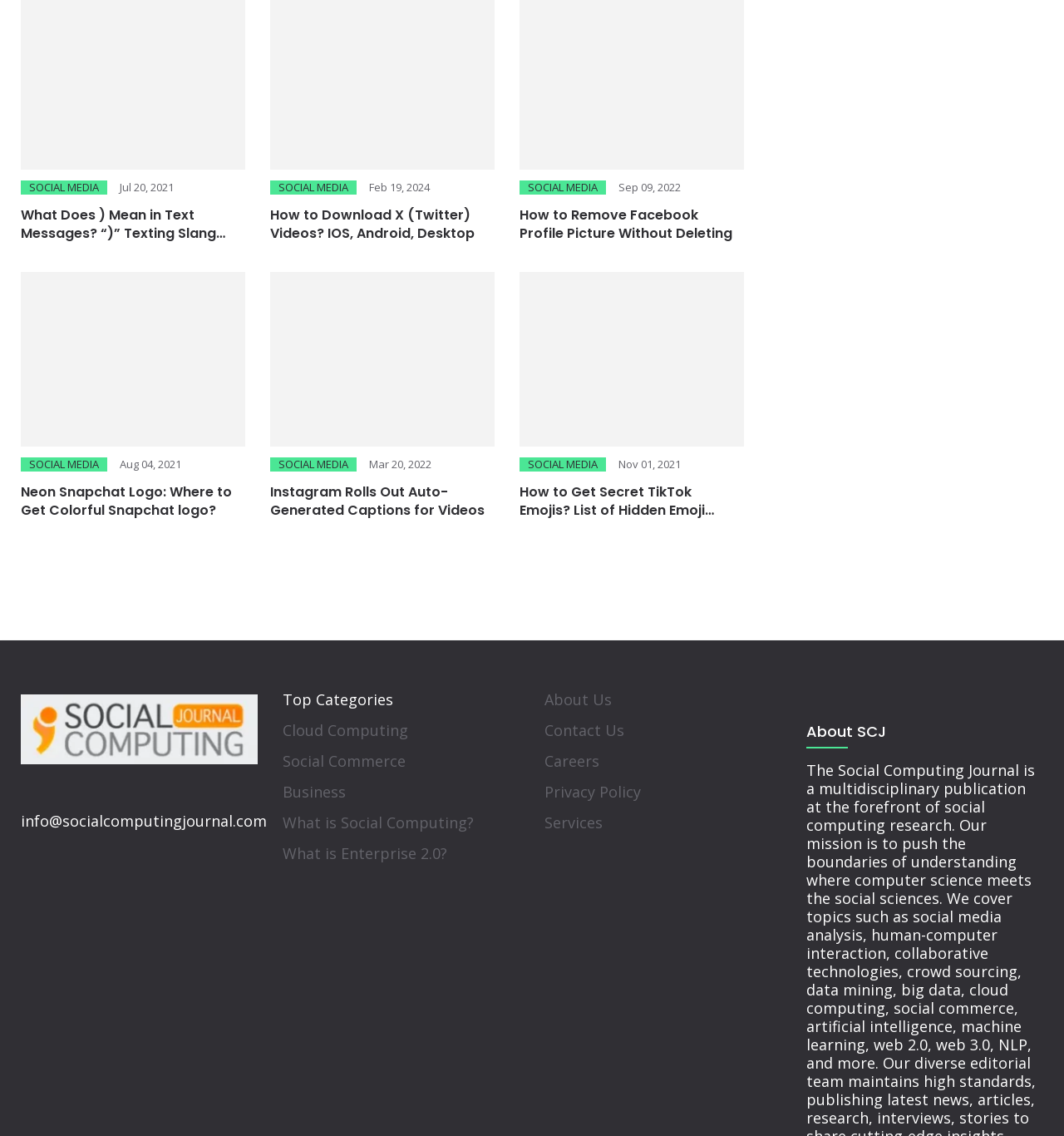How many articles are on this webpage? Please answer the question using a single word or phrase based on the image.

3